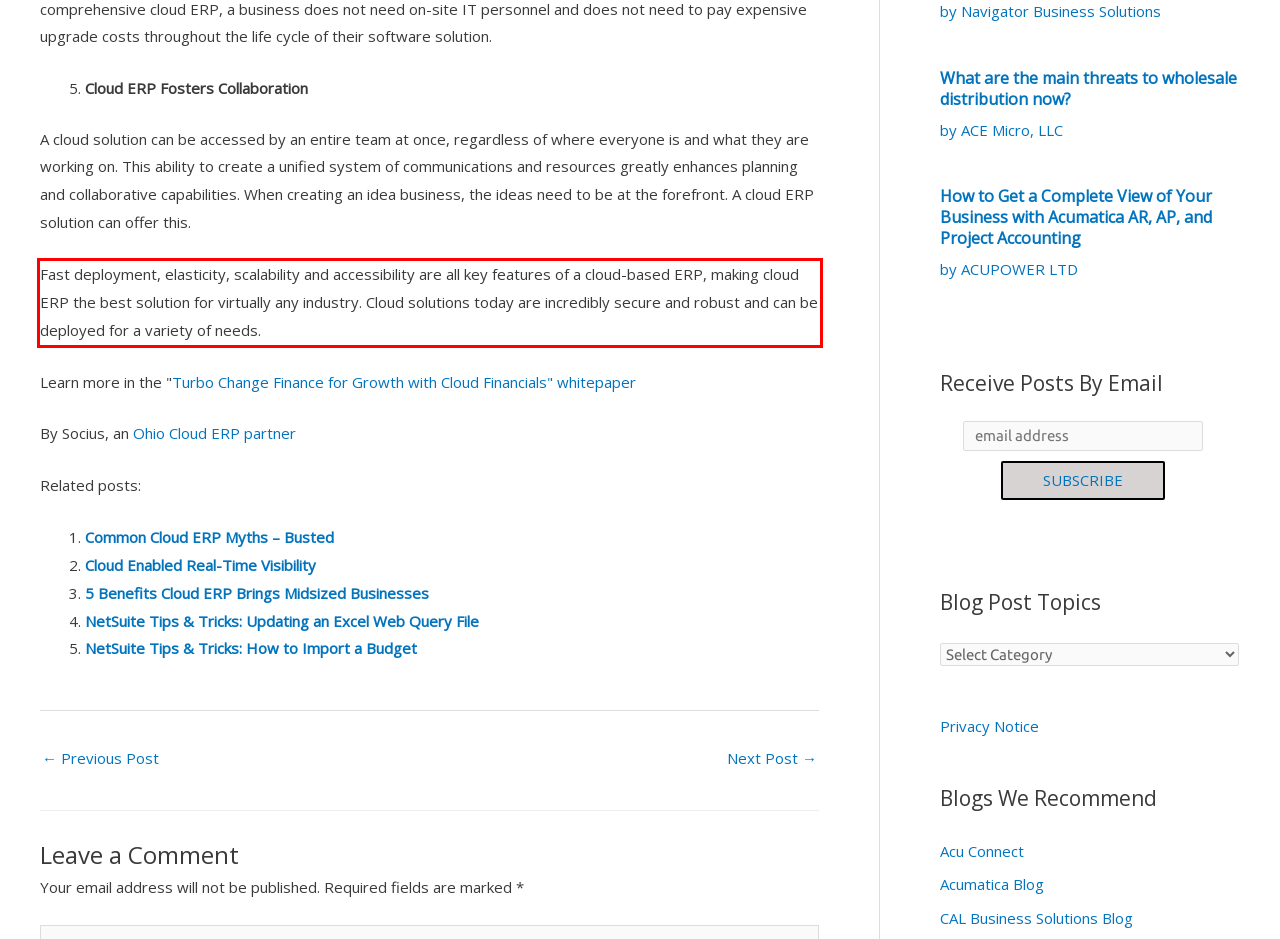By examining the provided screenshot of a webpage, recognize the text within the red bounding box and generate its text content.

Fast deployment, elasticity, scalability and accessibility are all key features of a cloud-based ERP, making cloud ERP the best solution for virtually any industry. Cloud solutions today are incredibly secure and robust and can be deployed for a variety of needs.